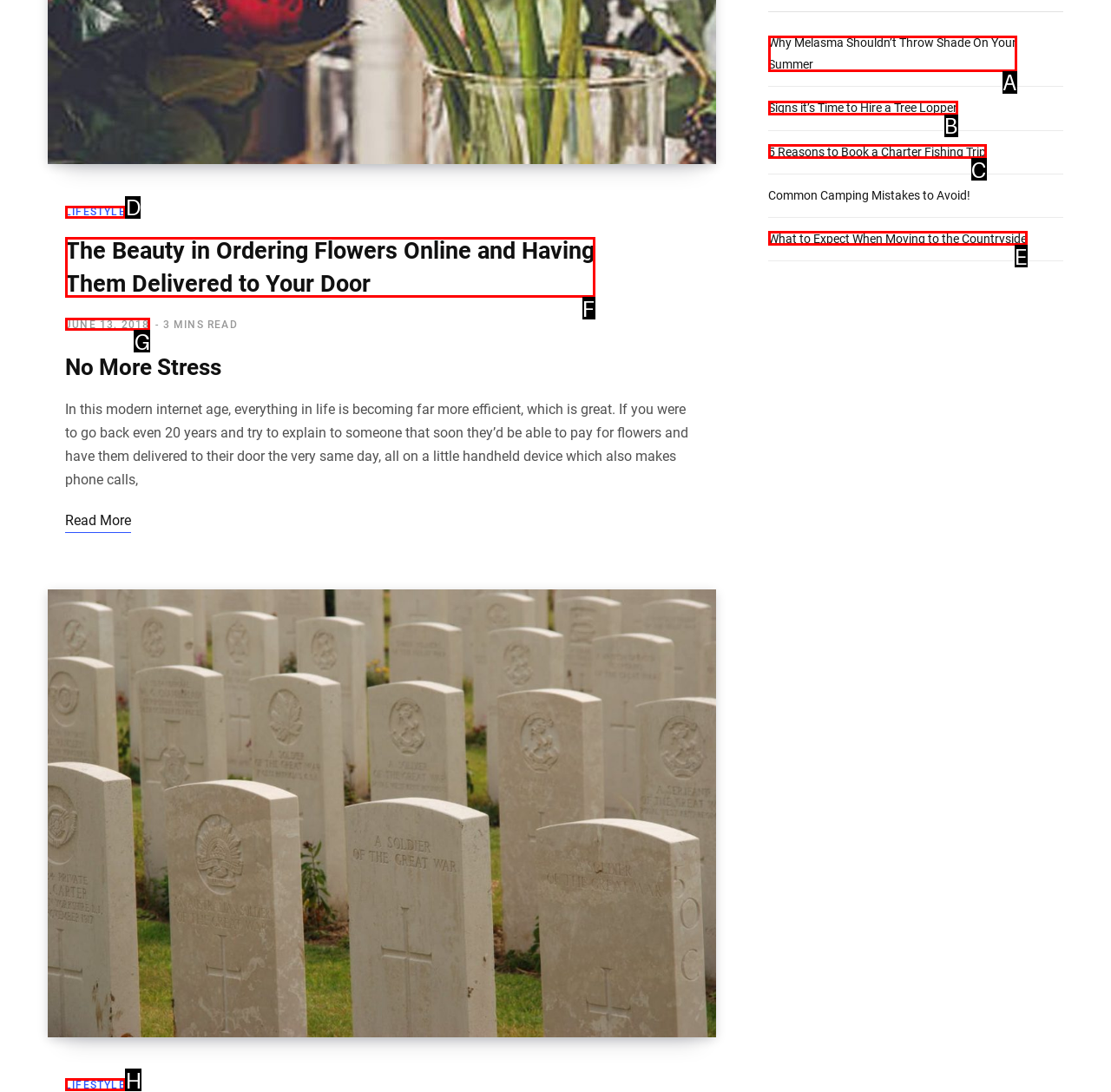Select the letter of the HTML element that best fits the description: June 13, 2018
Answer with the corresponding letter from the provided choices.

G